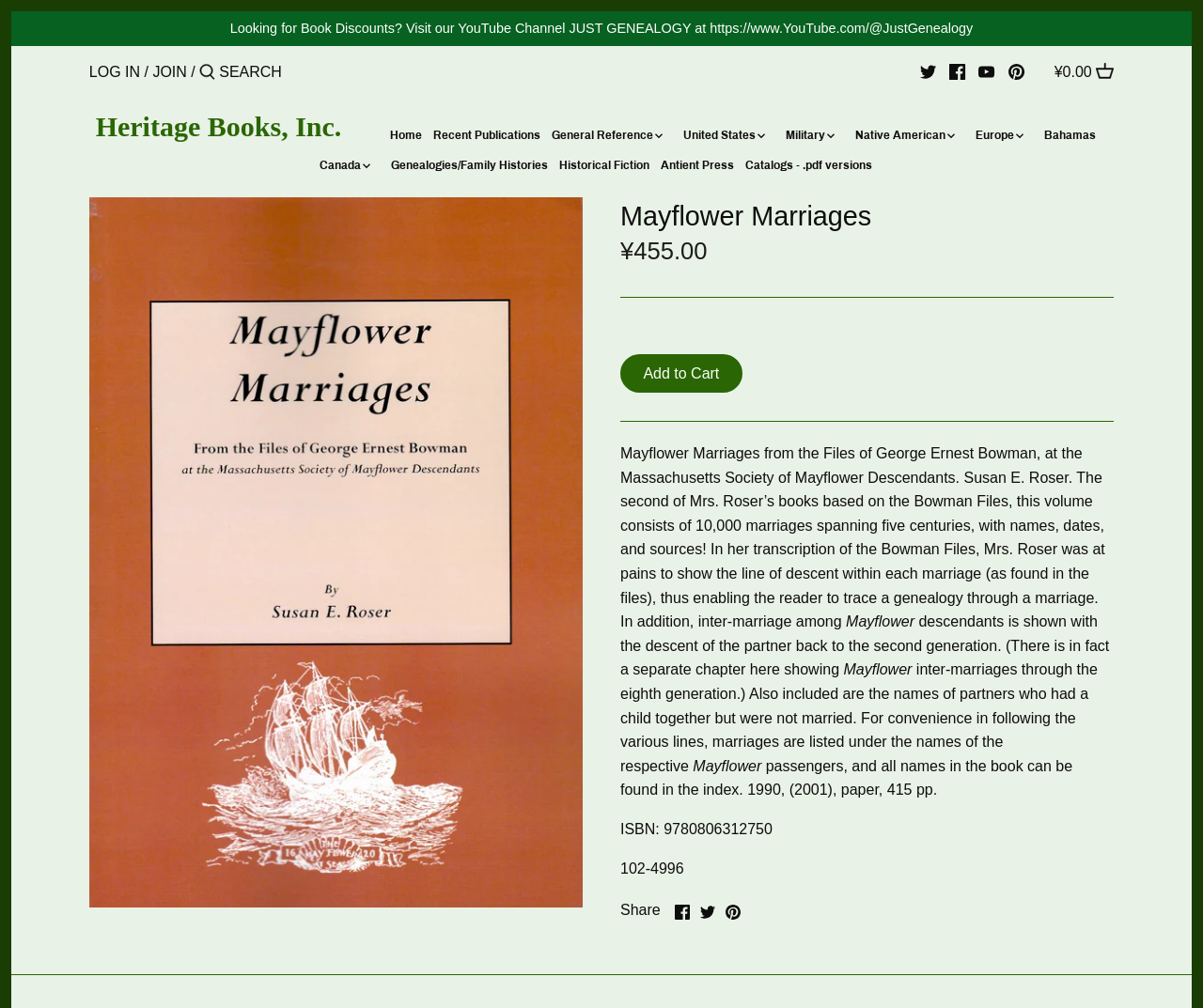Please determine the bounding box coordinates of the element to click in order to execute the following instruction: "search for a book". The coordinates should be four float numbers between 0 and 1, specified as [left, top, right, bottom].

[0.166, 0.052, 0.331, 0.09]